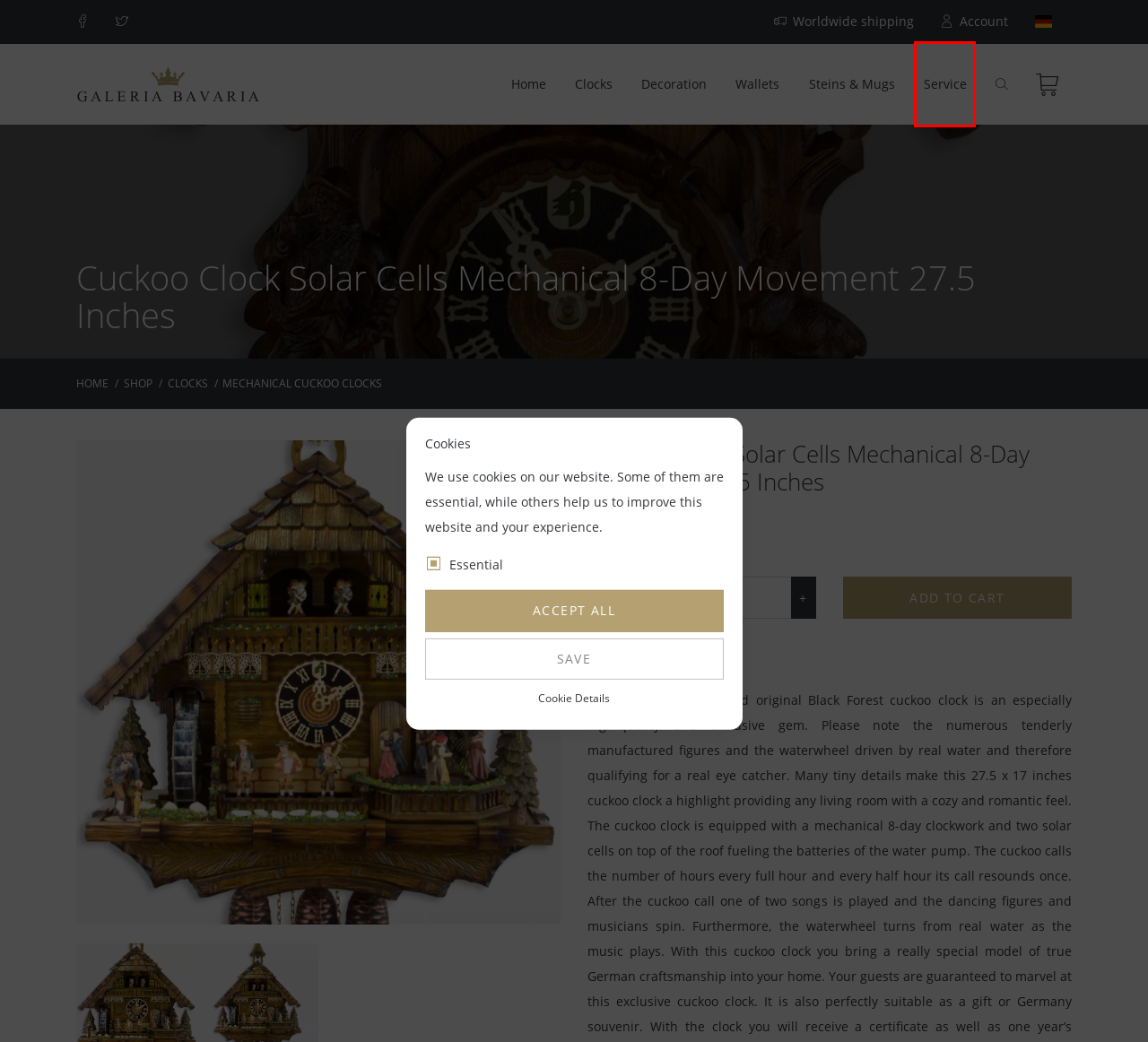Analyze the webpage screenshot with a red bounding box highlighting a UI element. Select the description that best matches the new webpage after clicking the highlighted element. Here are the options:
A. Account | Galeria Bavaria Souvenir Shop
B. Clocks | Galeria Bavaria Souvenir Shop
C. Steins & Mugs | Galeria Bavaria Souvenir Shop
D. Decoration & Gifts | Galeria Bavaria Souvenir Shop
E. Galeria Bavaria Souvenir & Cuckoo Clock Shop | Galeria Bavaria Souvenir Shop
F. Cart | Galeria Bavaria Souvenir Shop
G. Mechanical Cuckoo Clocks | Galeria Bavaria Souvenir Shop
H. Service | Galeria Bavaria Souvenir Shop

H